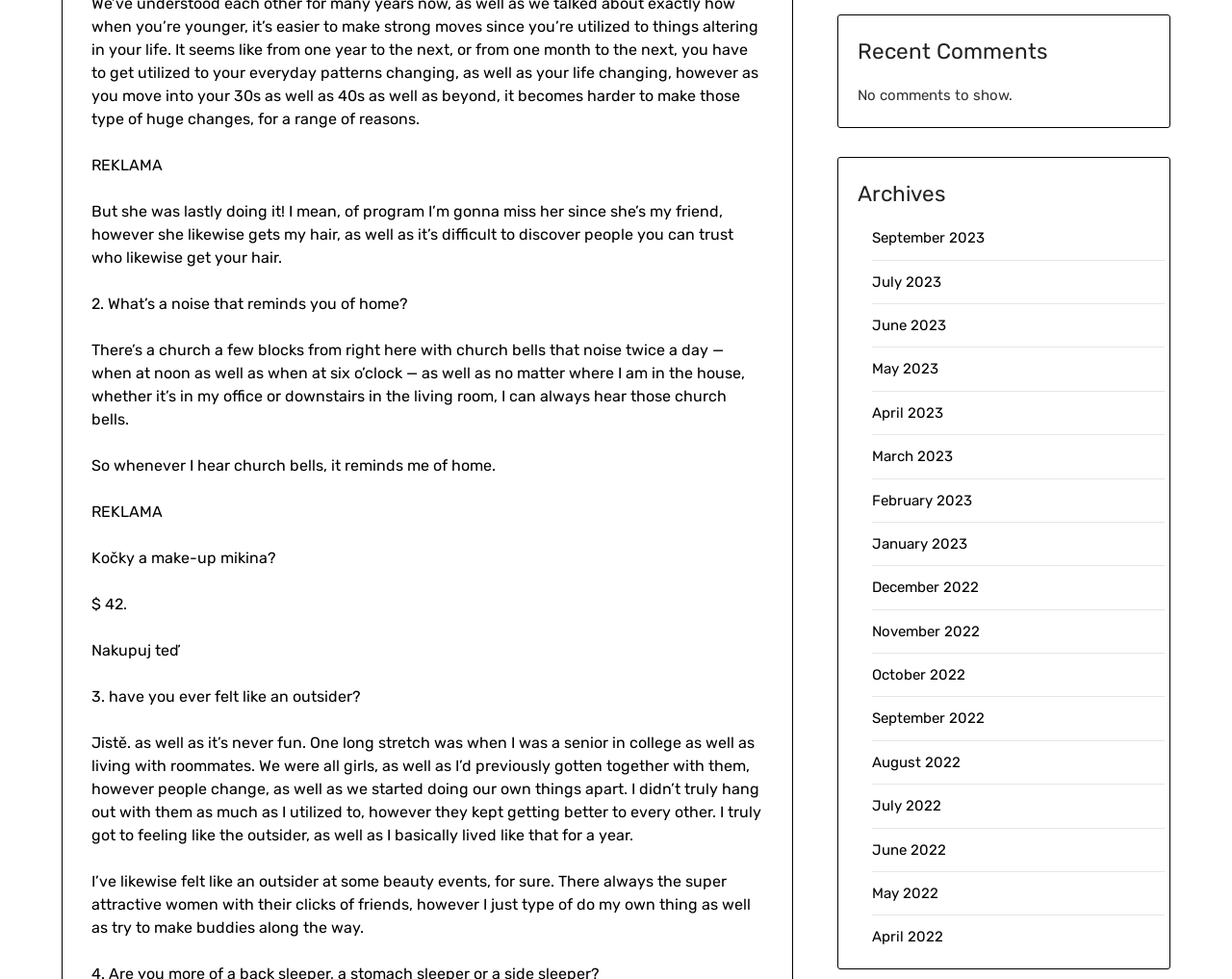Use a single word or phrase to answer the question:
What is the first question asked in the text?

What’s a noise that reminds you of home?